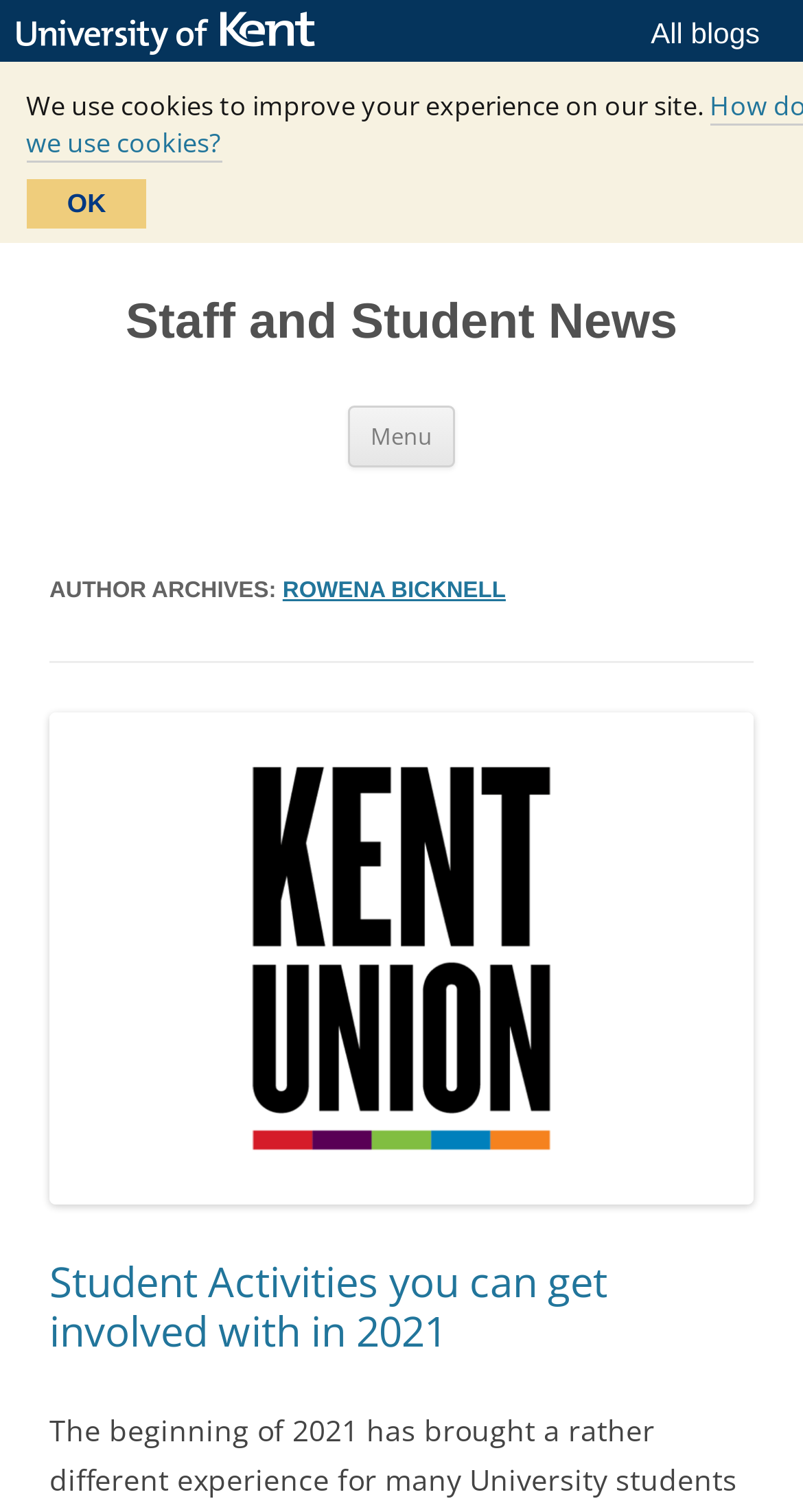Identify the bounding box for the described UI element: "University of Kent".

[0.021, 0.008, 0.418, 0.035]